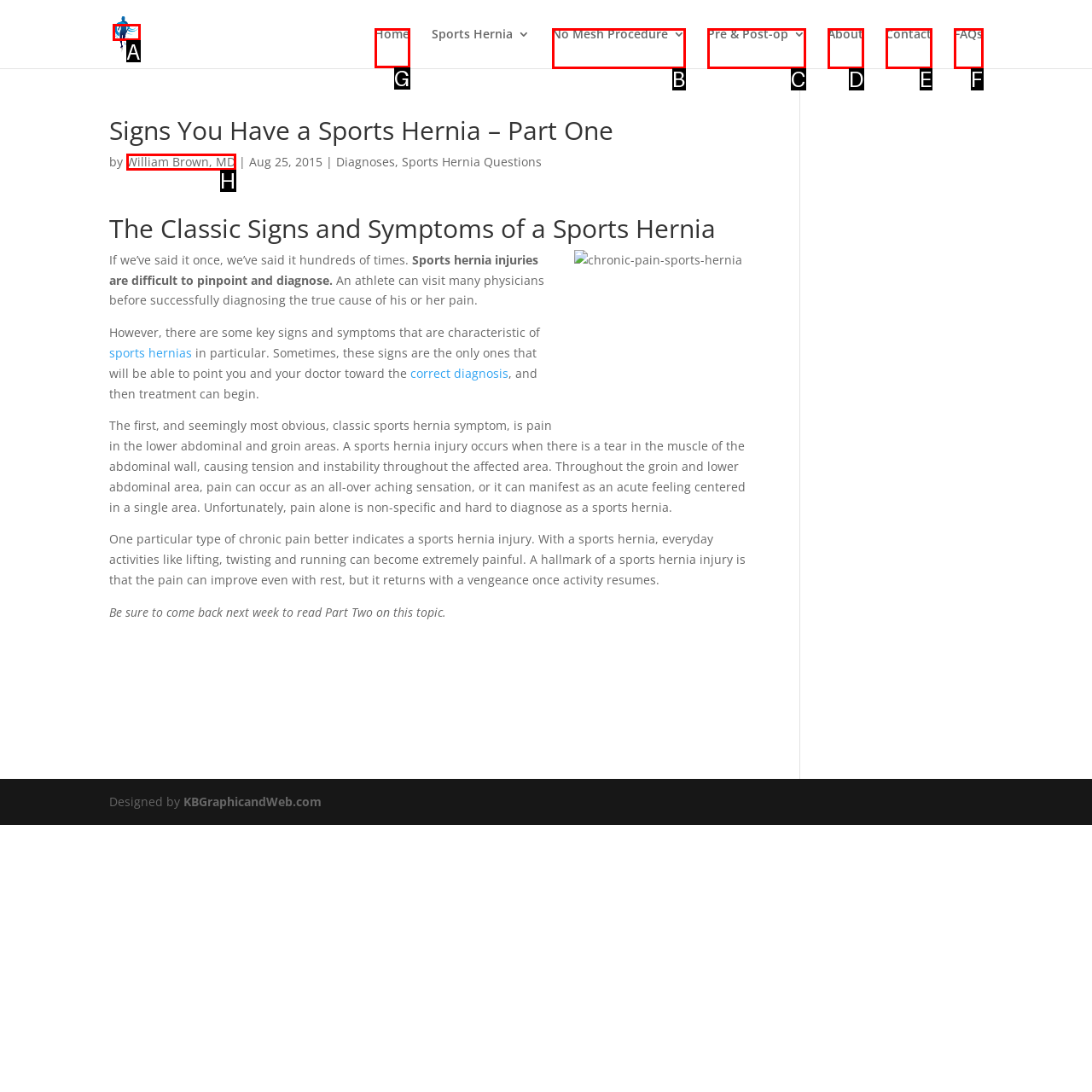Choose the HTML element that needs to be clicked for the given task: Visit the homepage Respond by giving the letter of the chosen option.

G